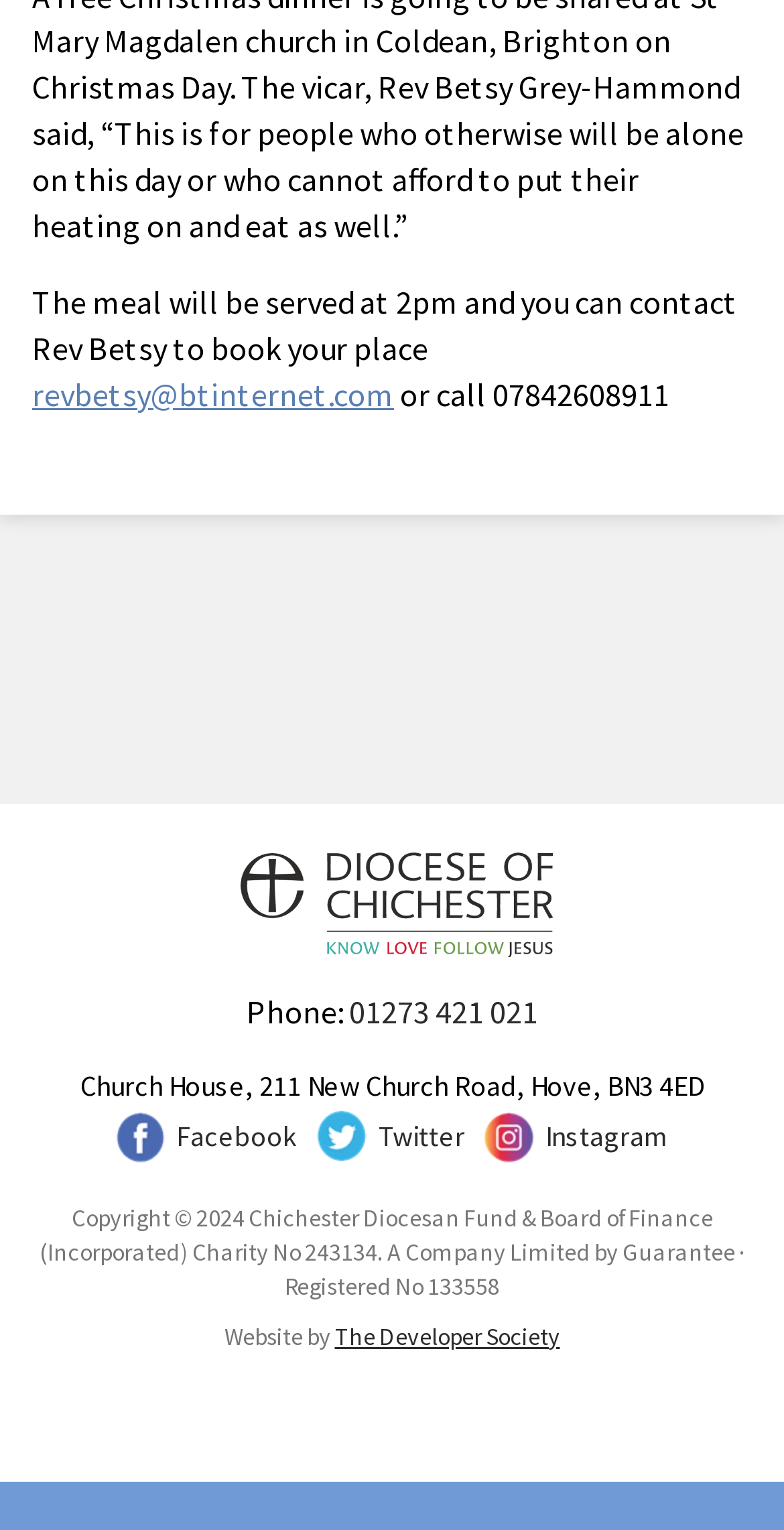Could you please study the image and provide a detailed answer to the question:
What is the time of the meal?

The time of the meal can be found in the first StaticText element, which says 'The meal will be served at 2pm and you can contact Rev Betsy to book your place'.